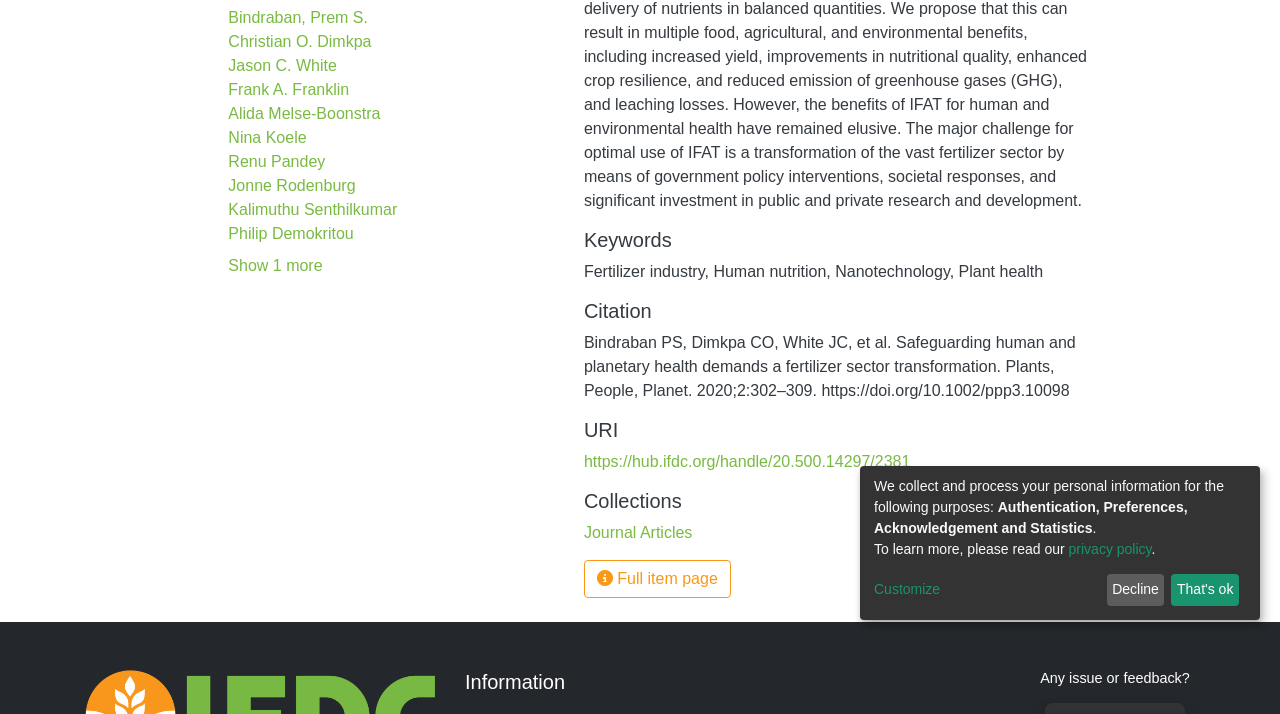Please find the bounding box for the UI element described by: "Customize".

[0.683, 0.811, 0.859, 0.841]